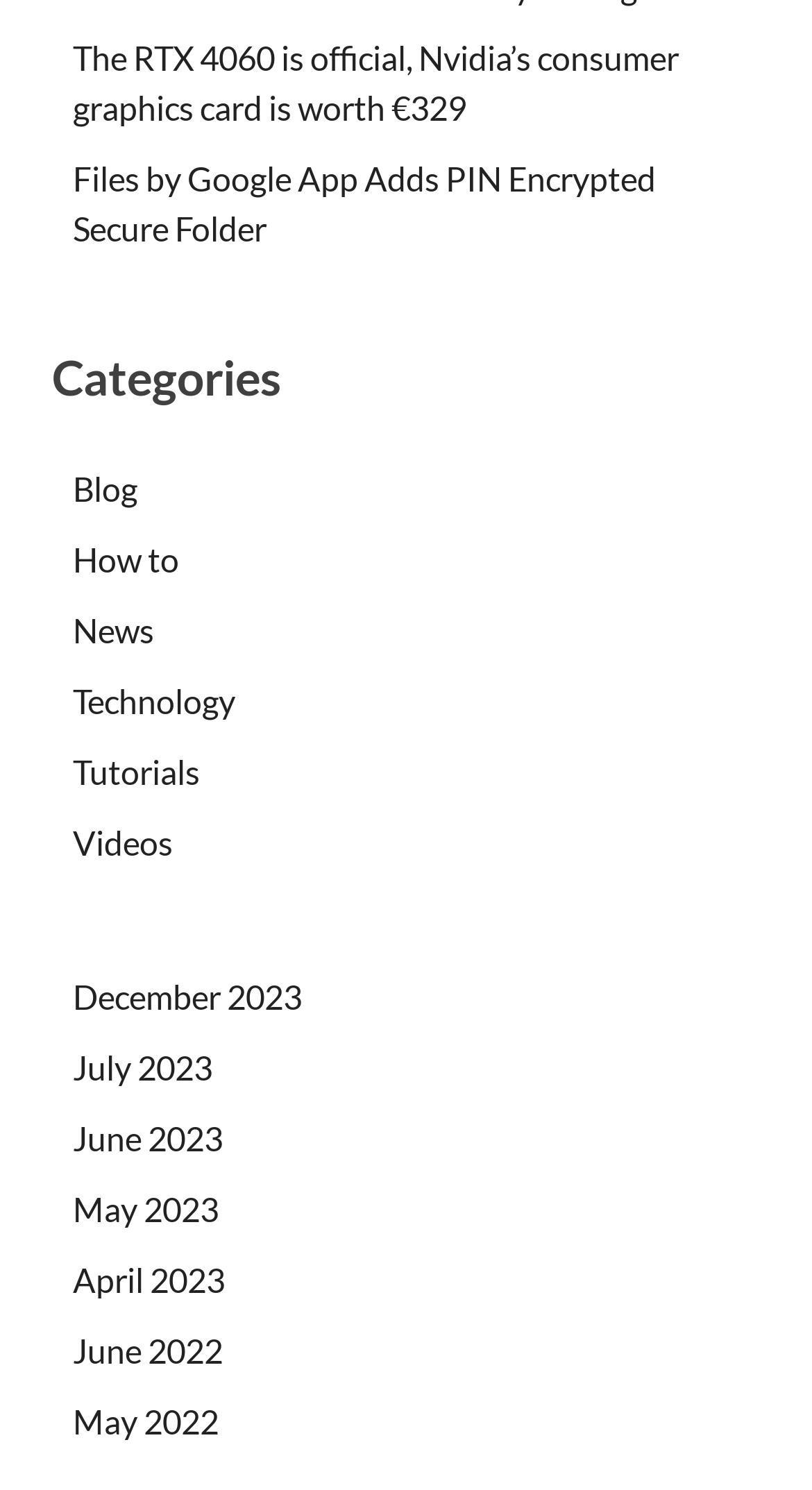Locate the bounding box coordinates of the element that should be clicked to fulfill the instruction: "Visit the blog".

[0.09, 0.314, 0.169, 0.341]